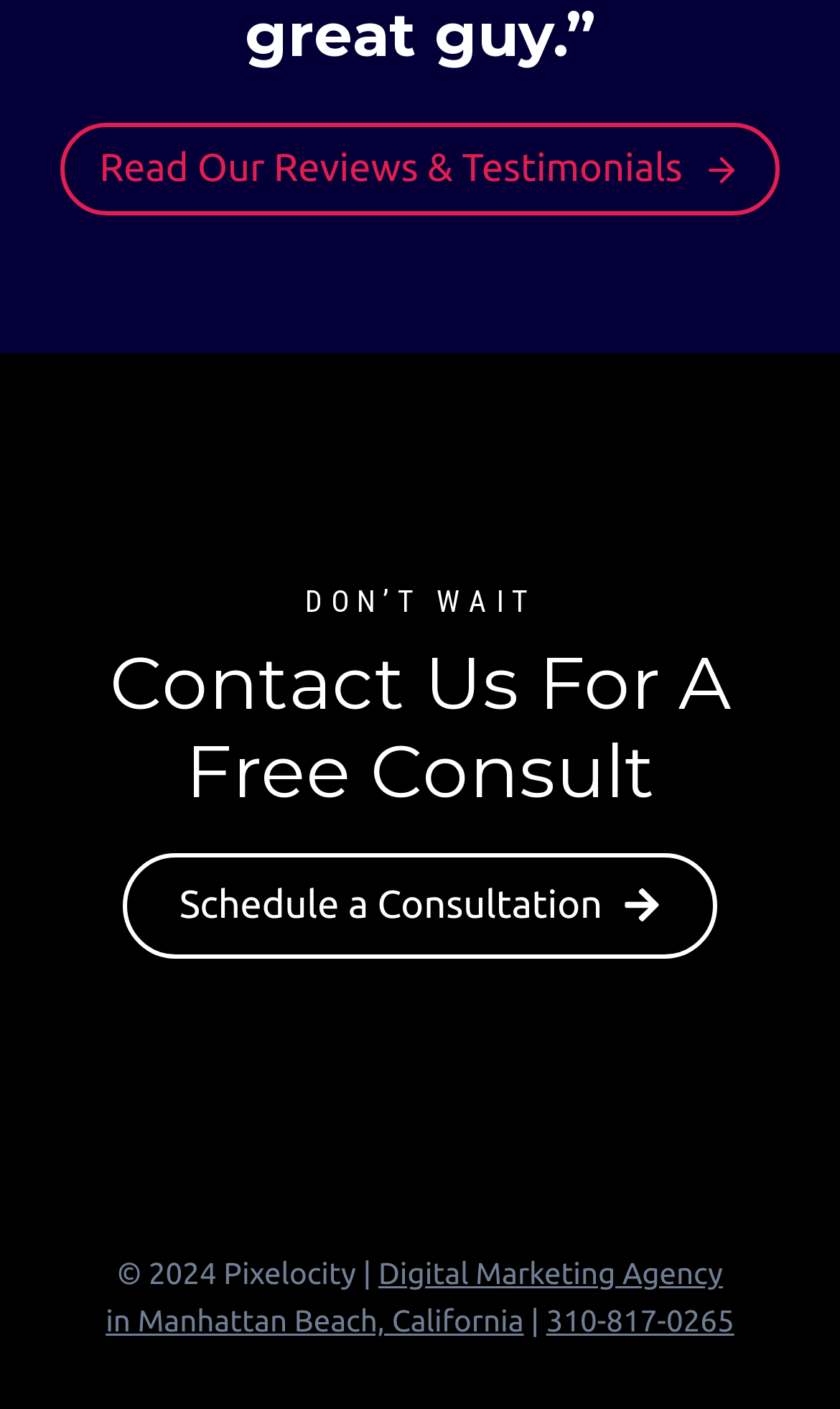Using the provided element description: "Read Our Reviews & Testimonials", identify the bounding box coordinates. The coordinates should be four floats between 0 and 1 in the order [left, top, right, bottom].

[0.072, 0.087, 0.928, 0.153]